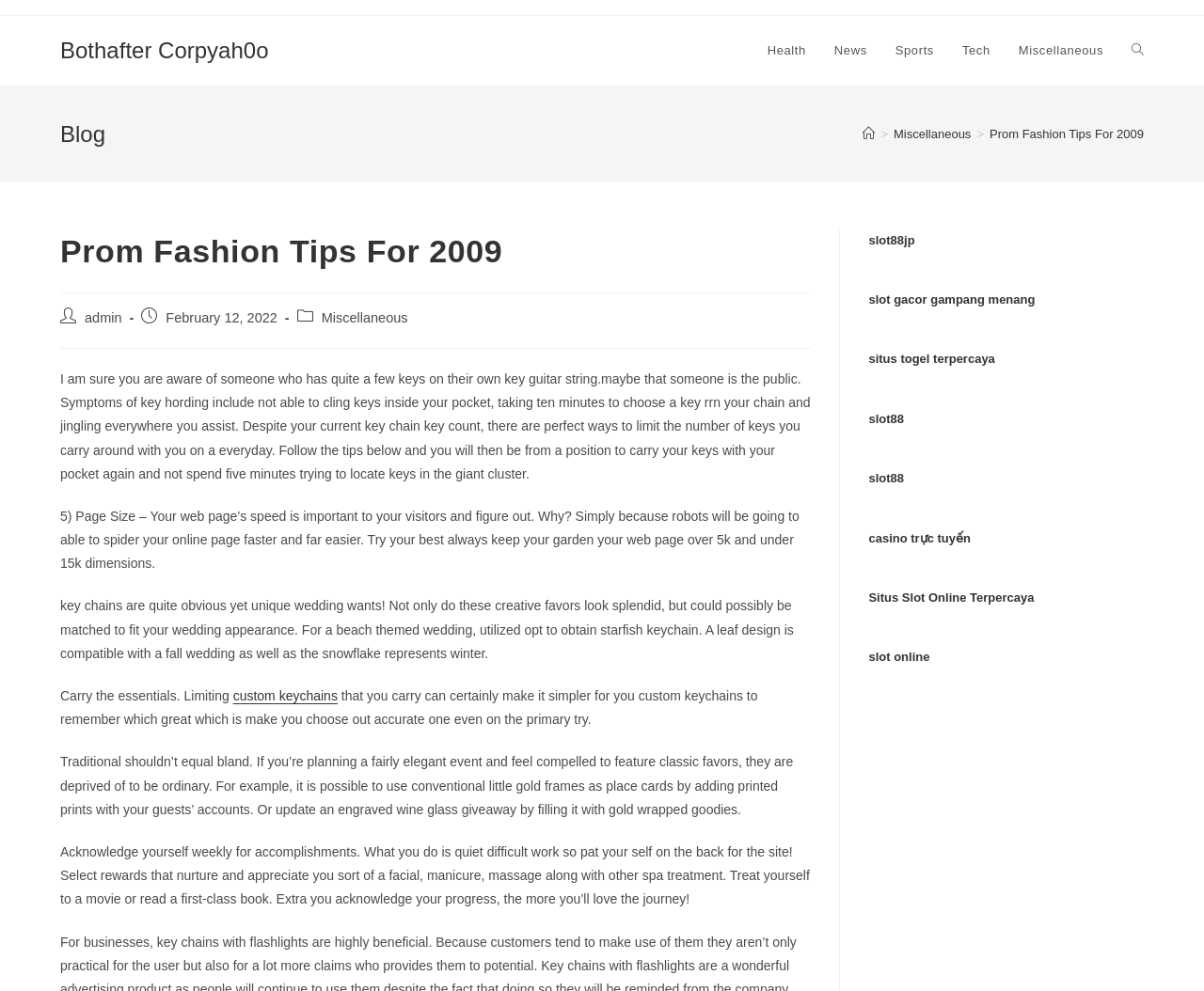Indicate the bounding box coordinates of the clickable region to achieve the following instruction: "Visit the 'Prom Fashion Tips For 2009' page."

[0.822, 0.128, 0.95, 0.142]